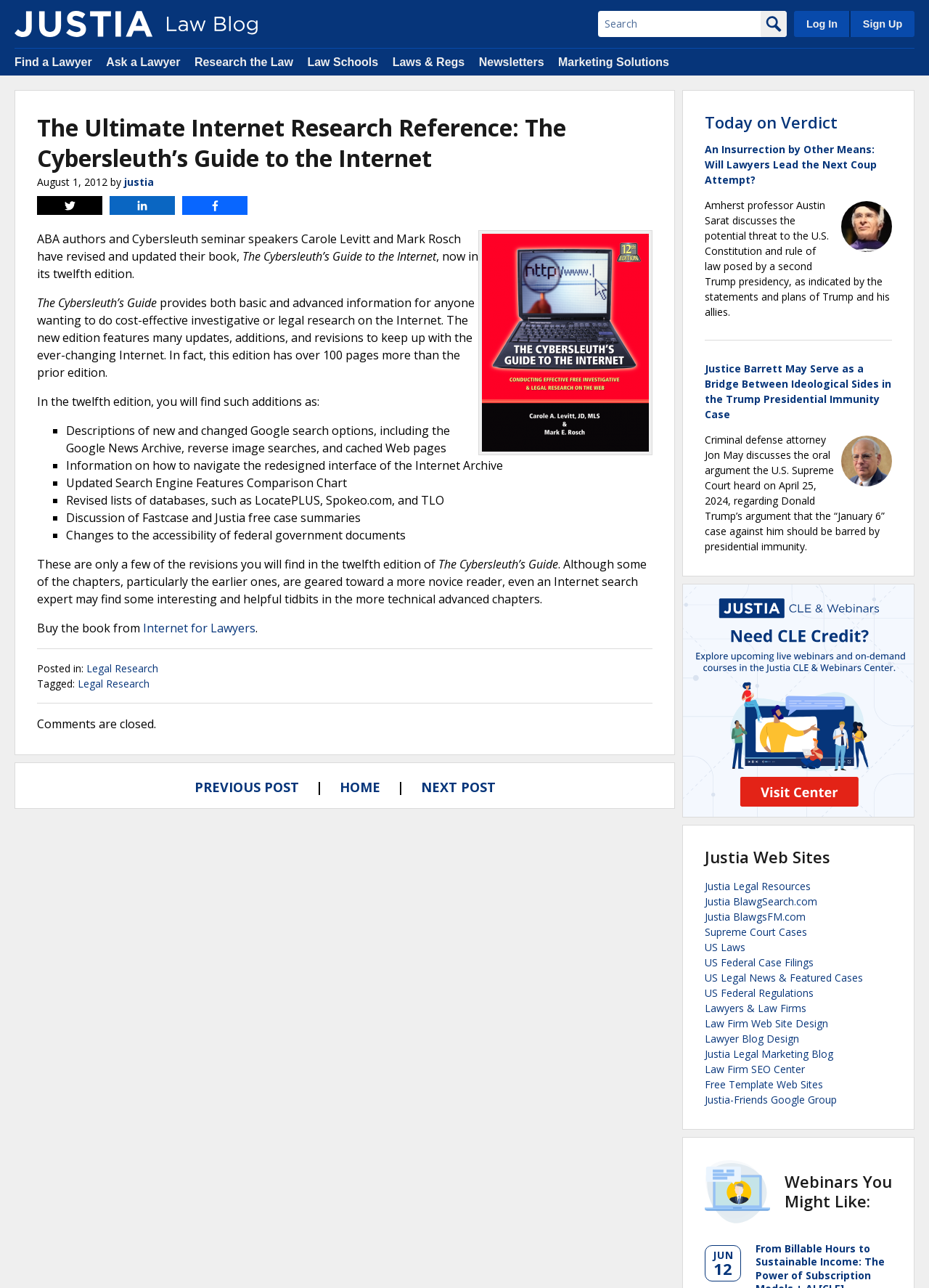What is the category of the post?
Look at the image and respond to the question as thoroughly as possible.

The question can be answered by looking at the tags and categories section at the bottom of the webpage, which mentions 'Posted in: Legal Research' and 'Tagged: Legal Research'.